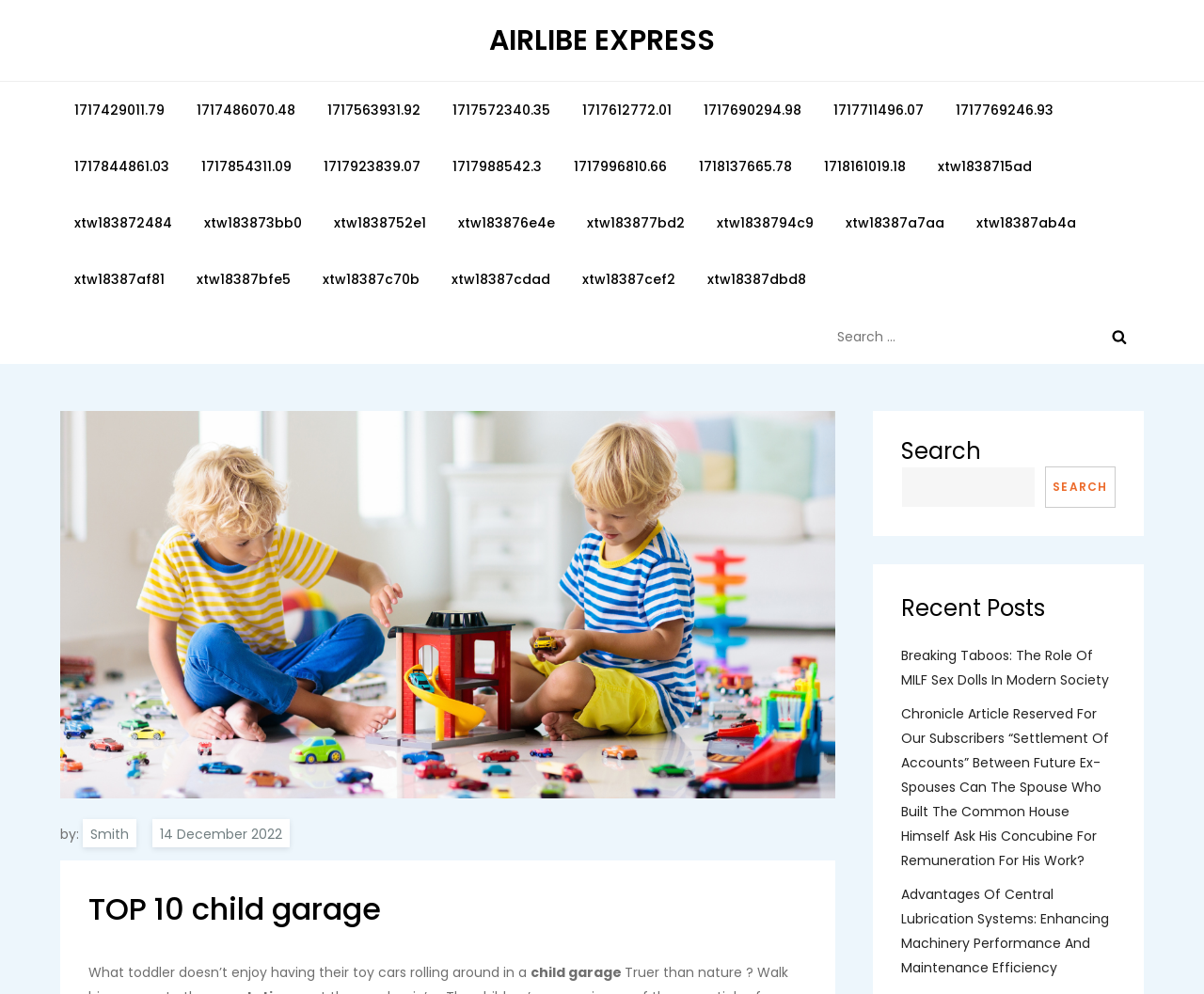Identify and provide the bounding box coordinates of the UI element described: "1717844861.03". The coordinates should be formatted as [left, top, right, bottom], with each number being a float between 0 and 1.

[0.05, 0.139, 0.152, 0.196]